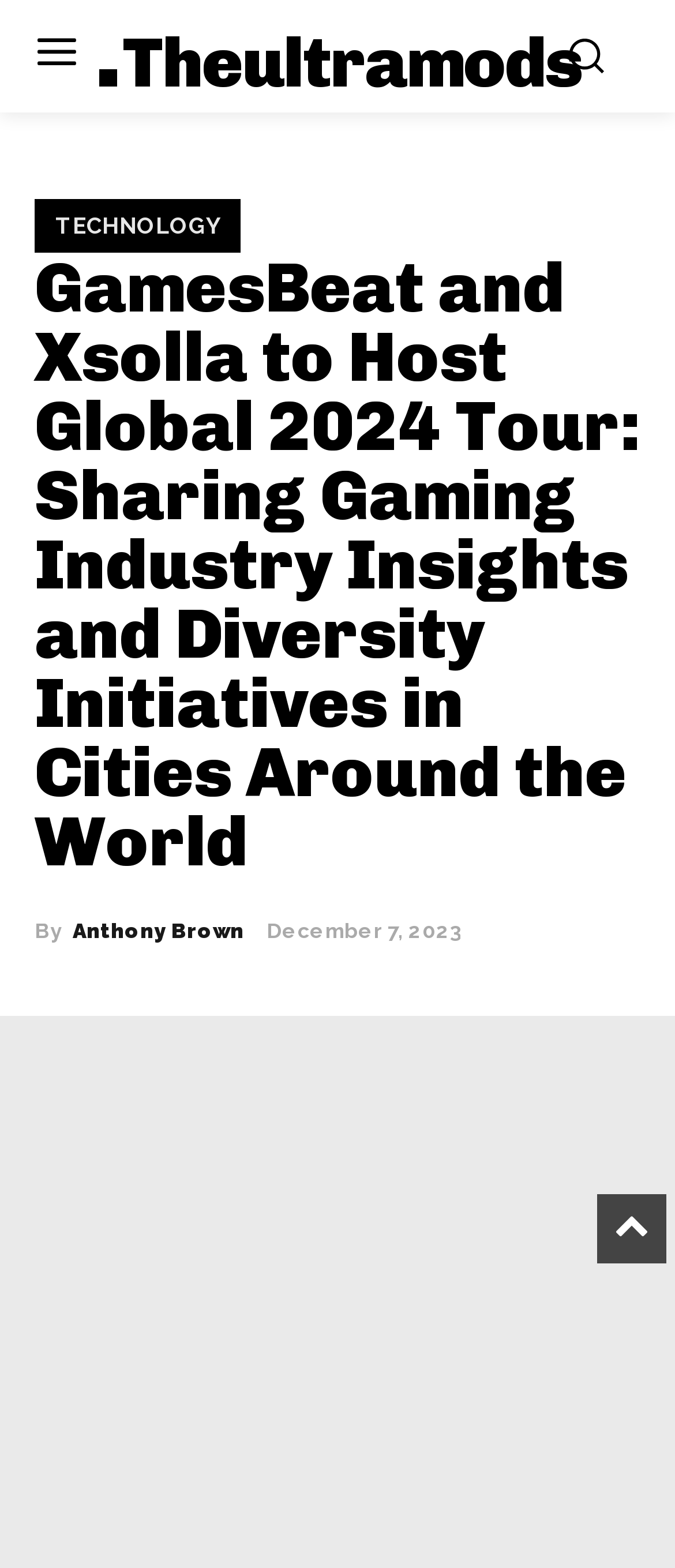Could you please study the image and provide a detailed answer to the question:
Who is the author of the article?

I found the author's name by looking at the link element with the text 'Anthony Brown' which is located below the article title, indicating that Anthony Brown is the author of the article.